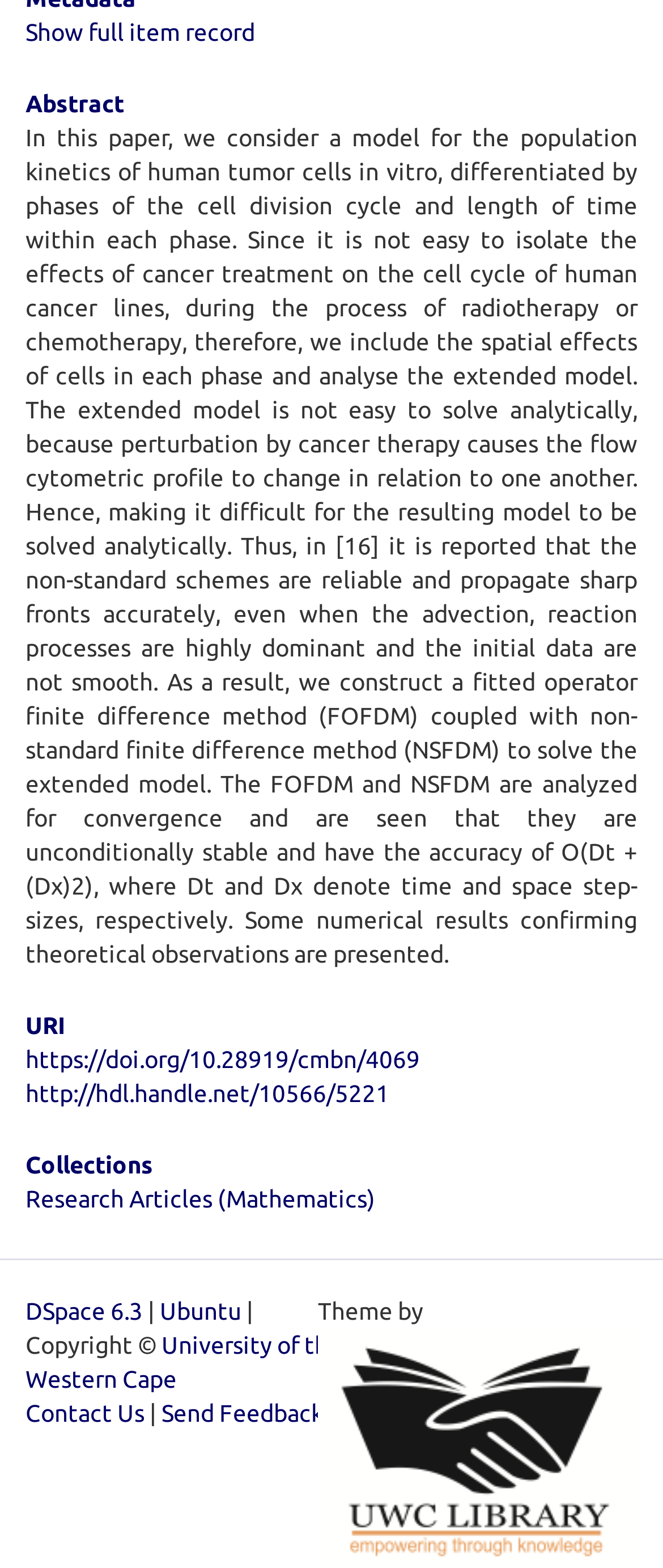Pinpoint the bounding box coordinates of the clickable element needed to complete the instruction: "Send feedback". The coordinates should be provided as four float numbers between 0 and 1: [left, top, right, bottom].

[0.244, 0.893, 0.487, 0.91]